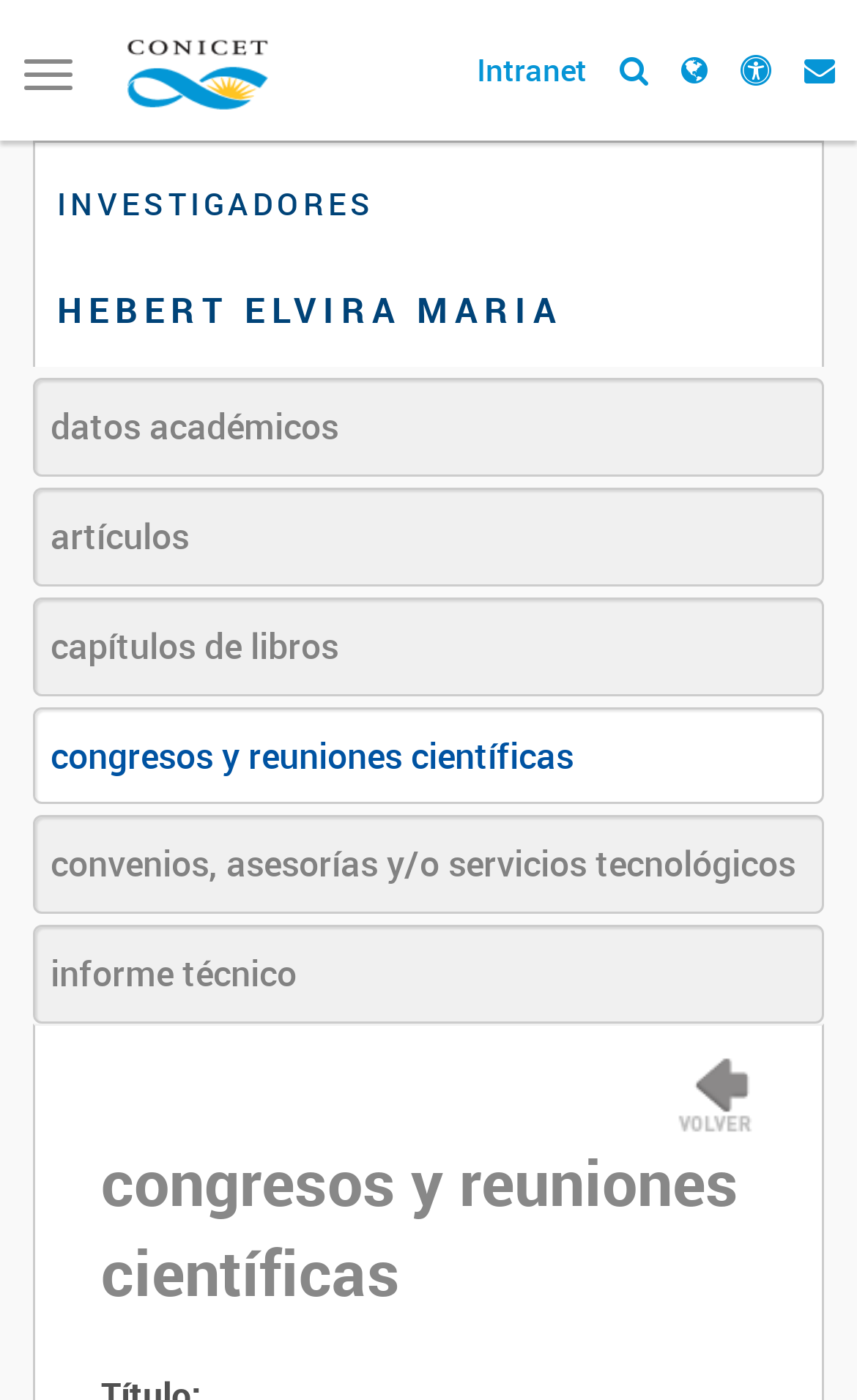Use a single word or phrase to respond to the question:
What is the text of the first link on the top right?

CONICET